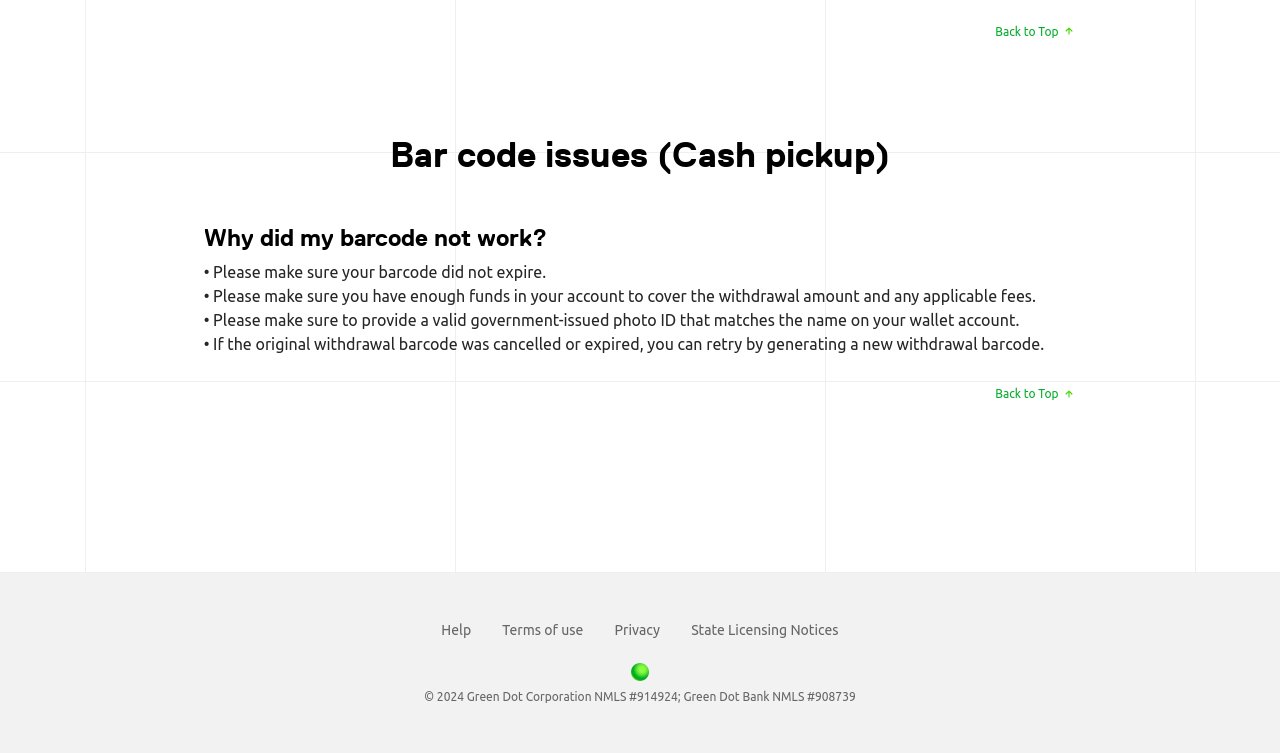What is the purpose of the barcode?
Observe the image and answer the question with a one-word or short phrase response.

Cash pickup